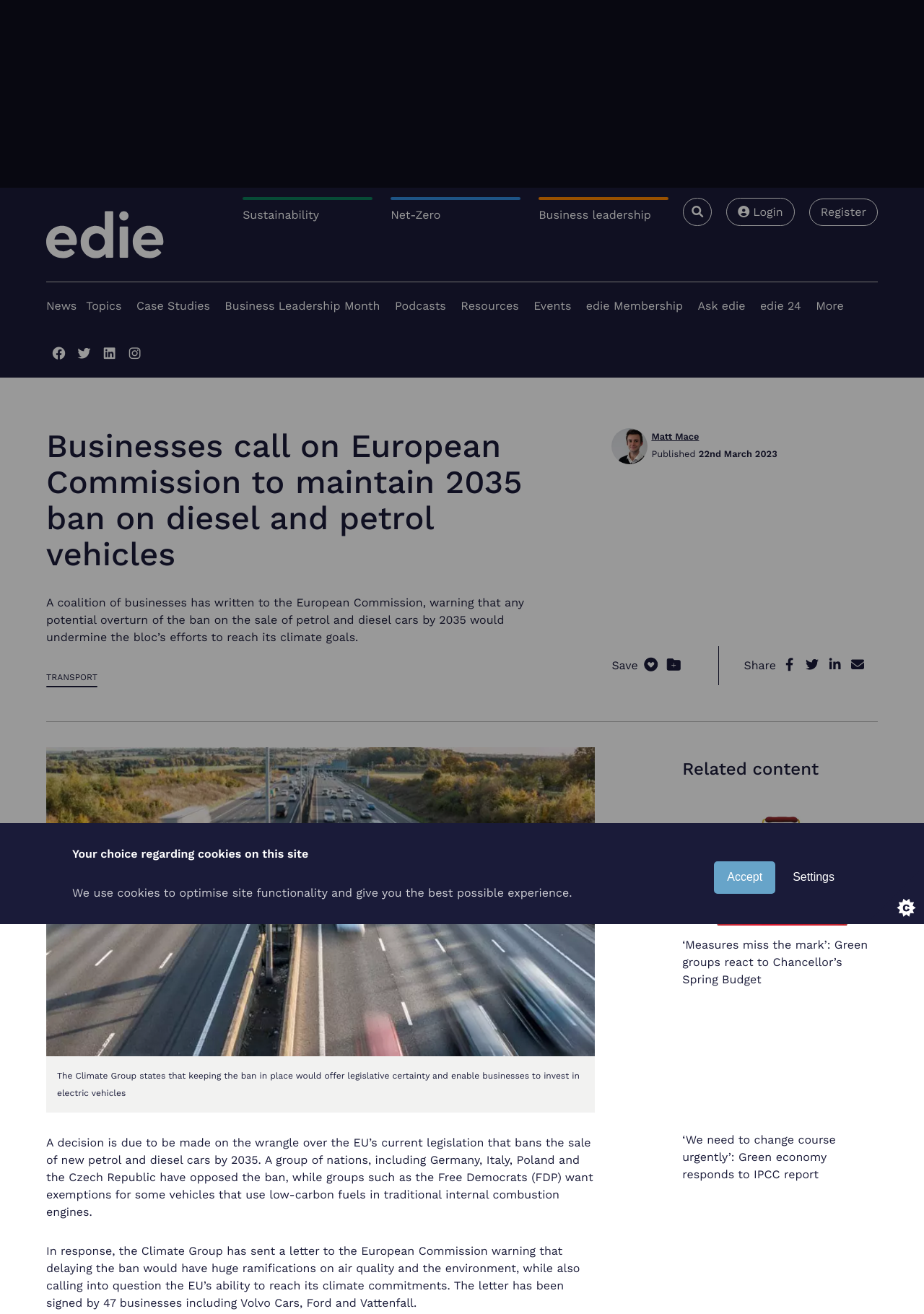Return the bounding box coordinates of the UI element that corresponds to this description: "Business Leadership Month". The coordinates must be given as four float numbers in the range of 0 and 1, [left, top, right, bottom].

[0.243, 0.215, 0.411, 0.251]